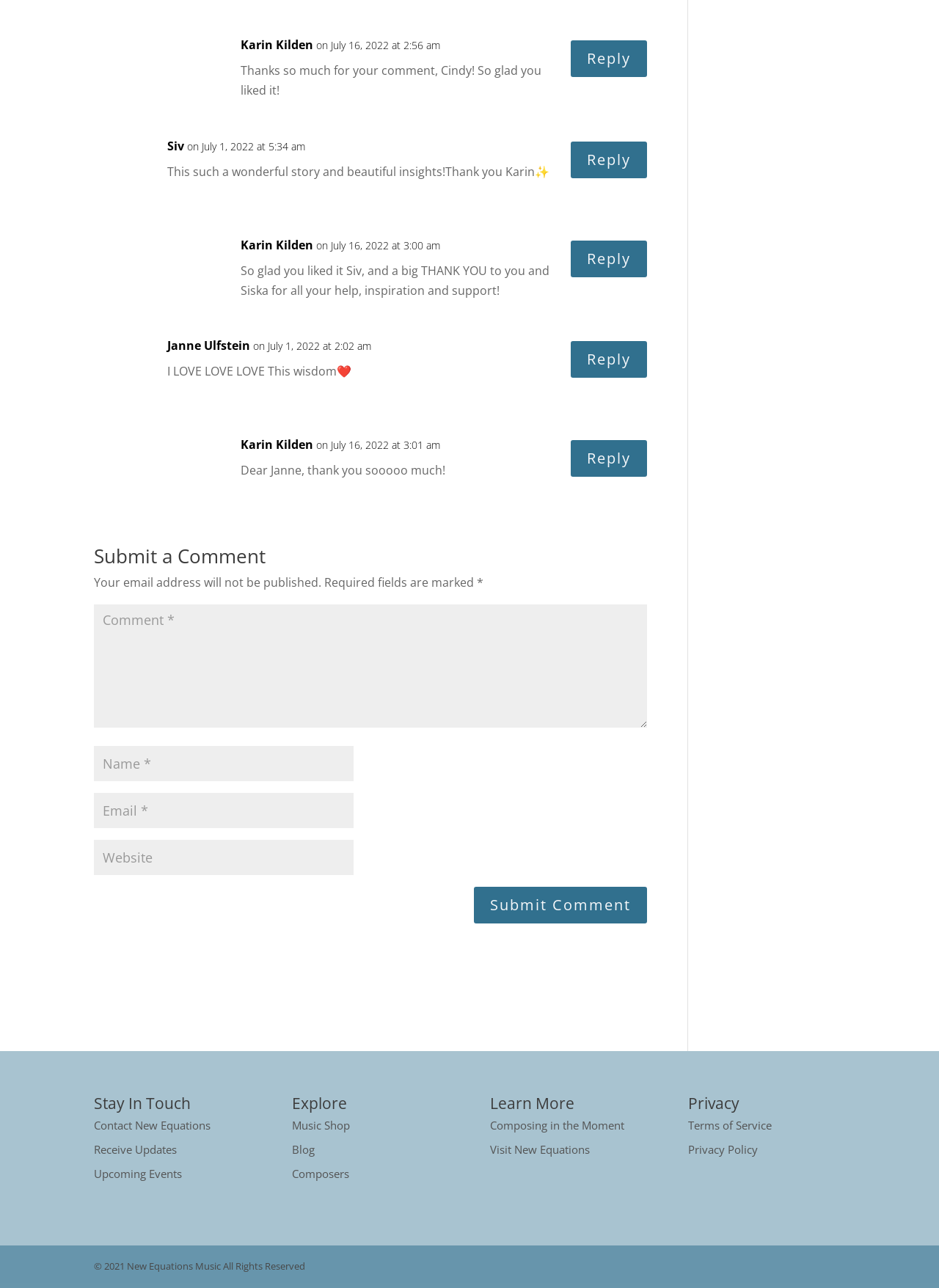Please specify the bounding box coordinates for the clickable region that will help you carry out the instruction: "Learn more about Lawn Fertilizer Program".

None